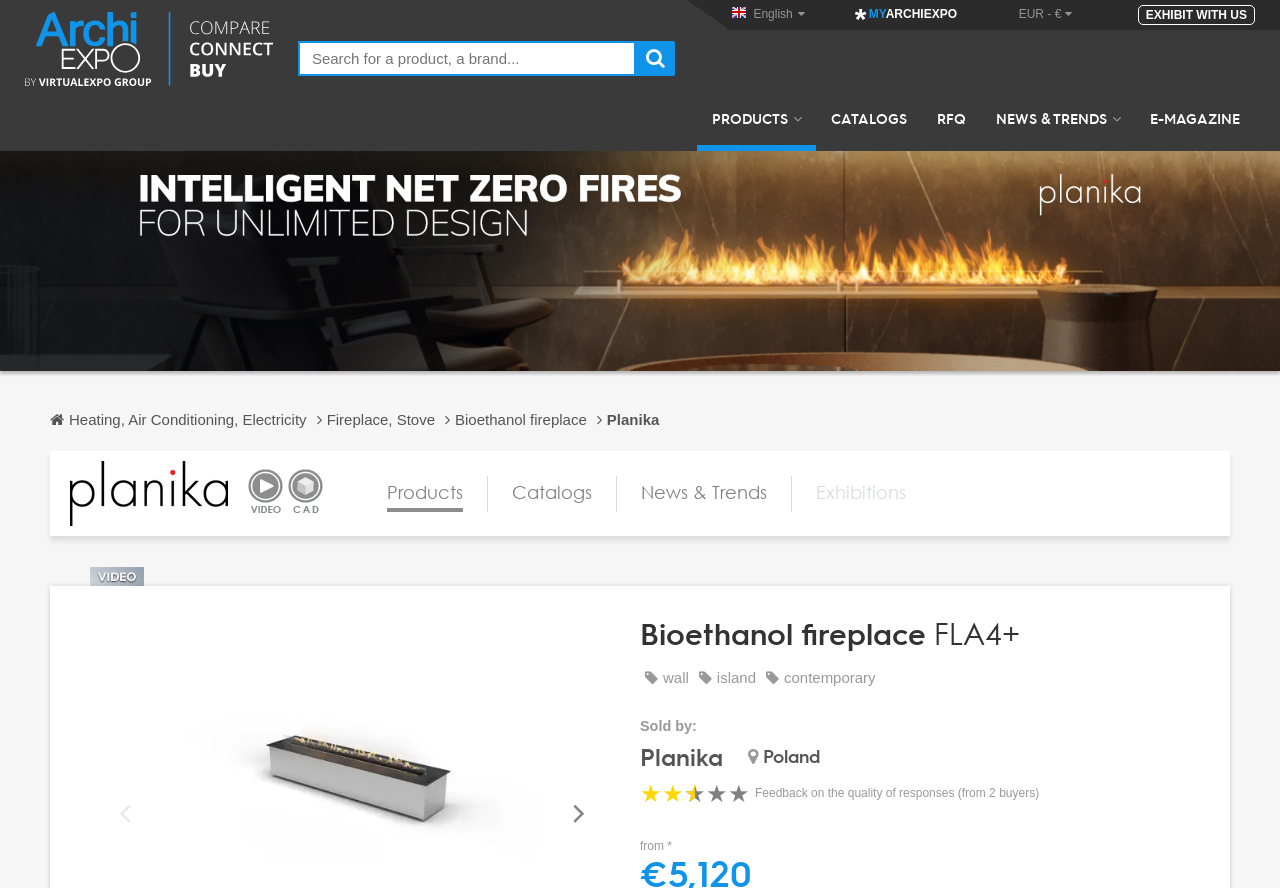Determine the bounding box for the described HTML element: "Heating, Air Conditioning, Electricity". Ensure the coordinates are four float numbers between 0 and 1 in the format [left, top, right, bottom].

[0.039, 0.452, 0.255, 0.494]